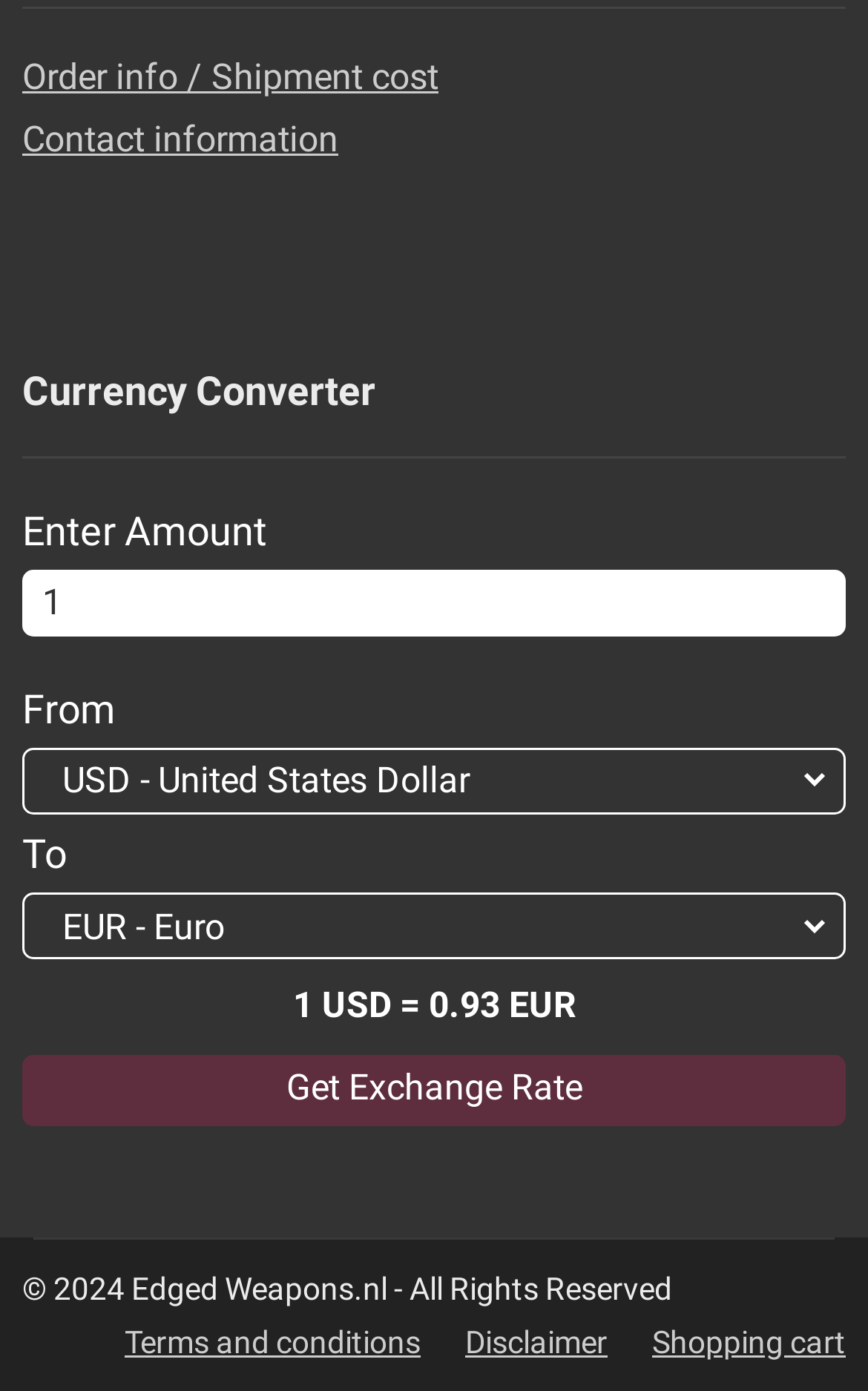Can you provide the bounding box coordinates for the element that should be clicked to implement the instruction: "View contact information"?

[0.026, 0.083, 0.974, 0.119]